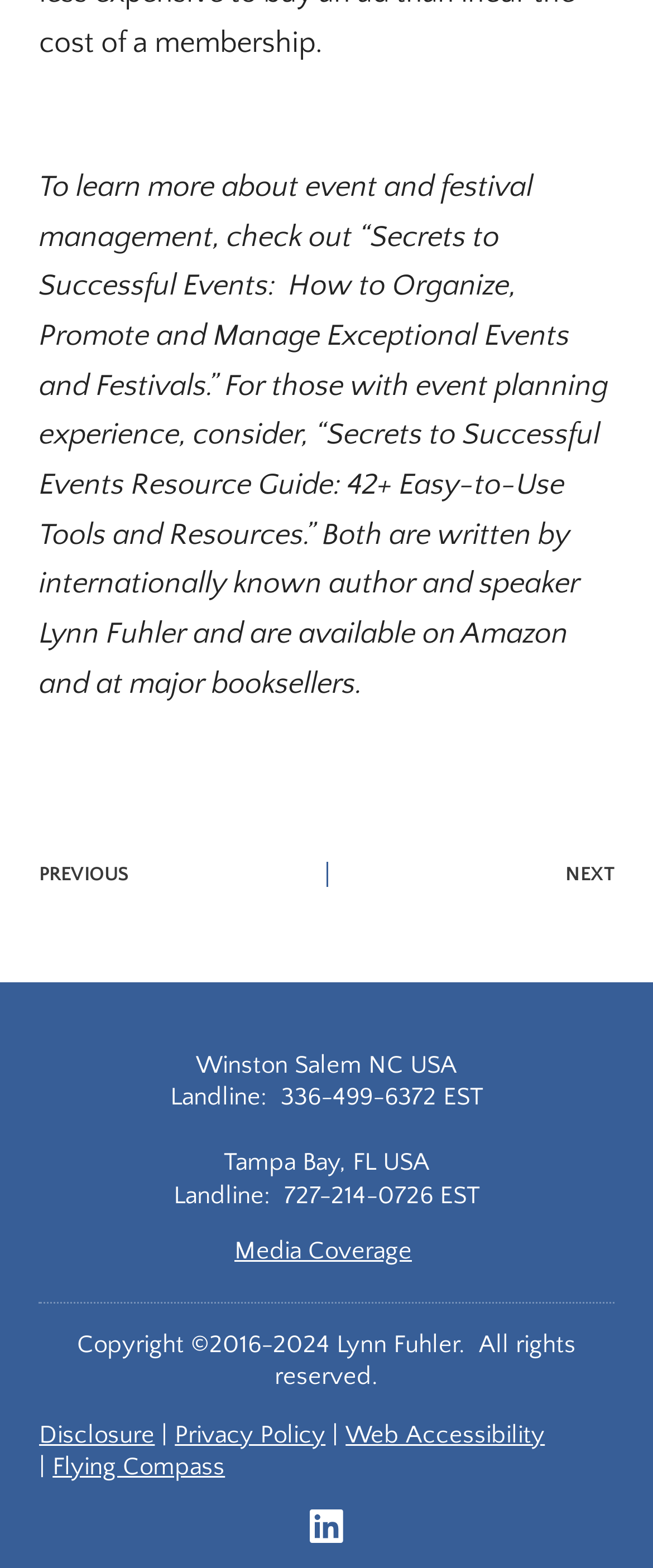Find the bounding box coordinates of the element to click in order to complete the given instruction: "visit Media Coverage."

[0.359, 0.789, 0.631, 0.807]